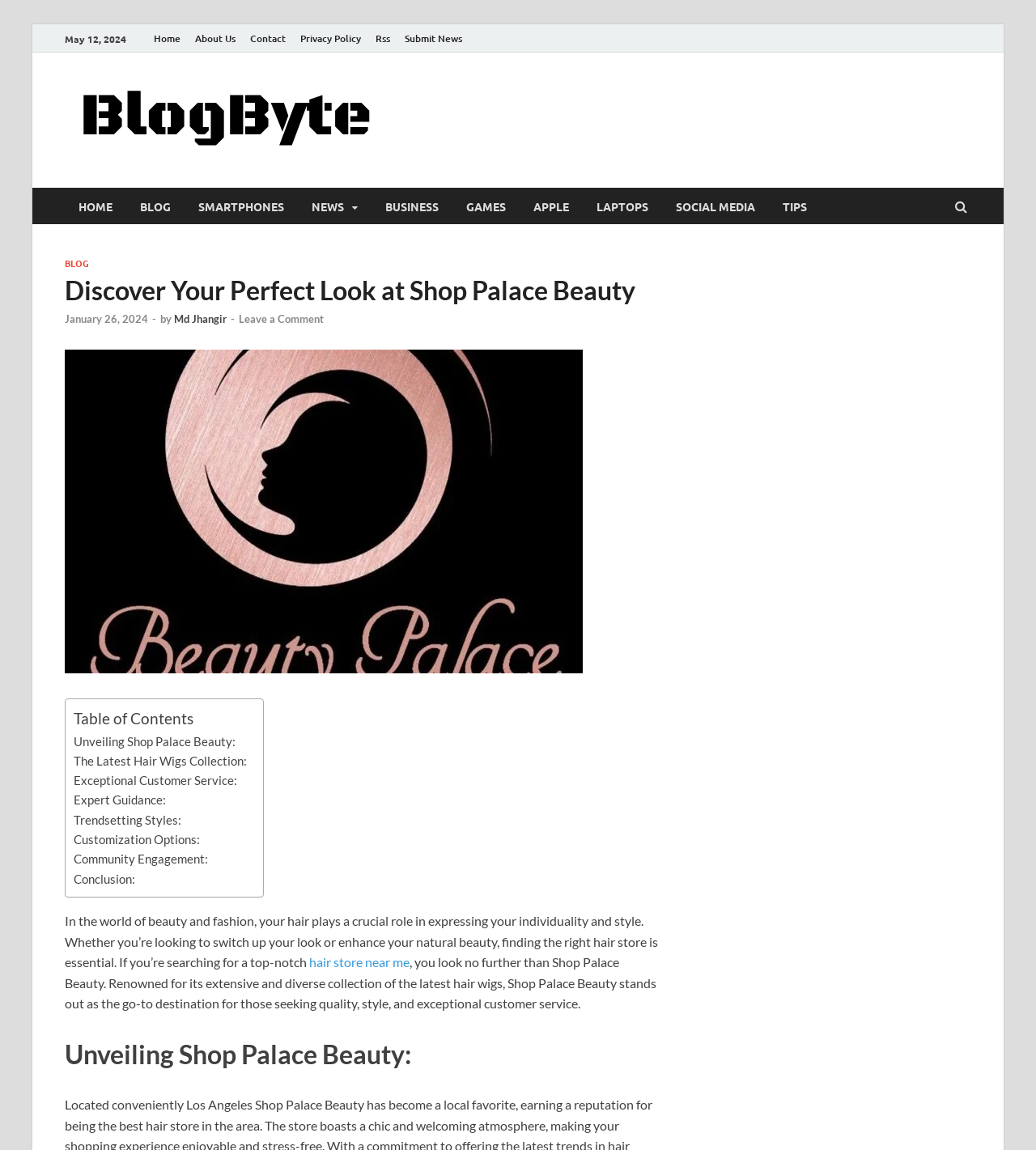Determine the coordinates of the bounding box for the clickable area needed to execute this instruction: "Click the 'Submit News' link".

[0.384, 0.021, 0.453, 0.046]